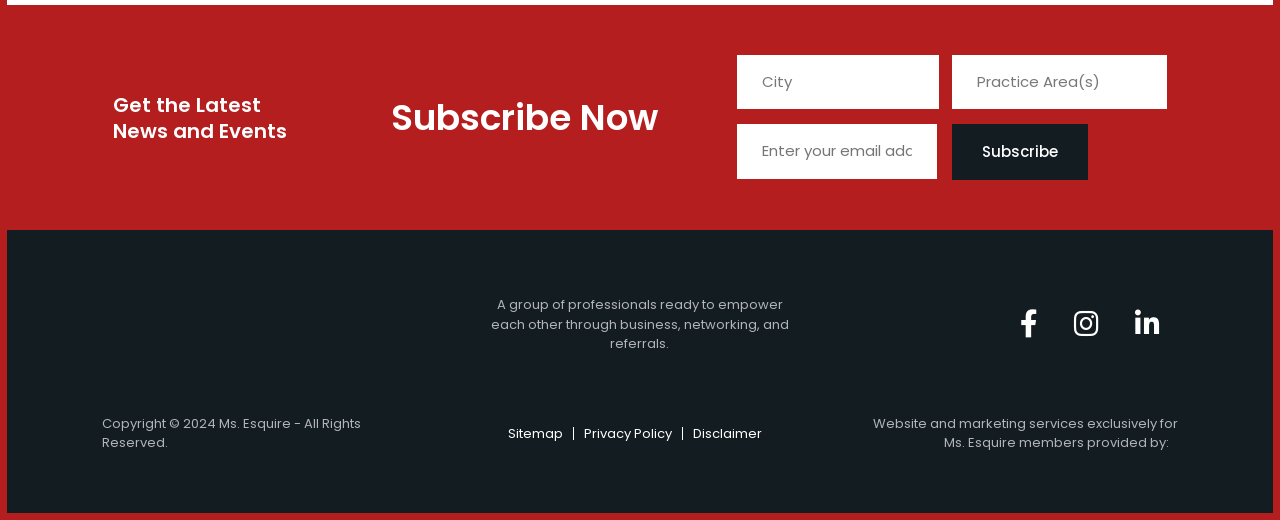Could you highlight the region that needs to be clicked to execute the instruction: "Subscribe to Research Alerts"?

None